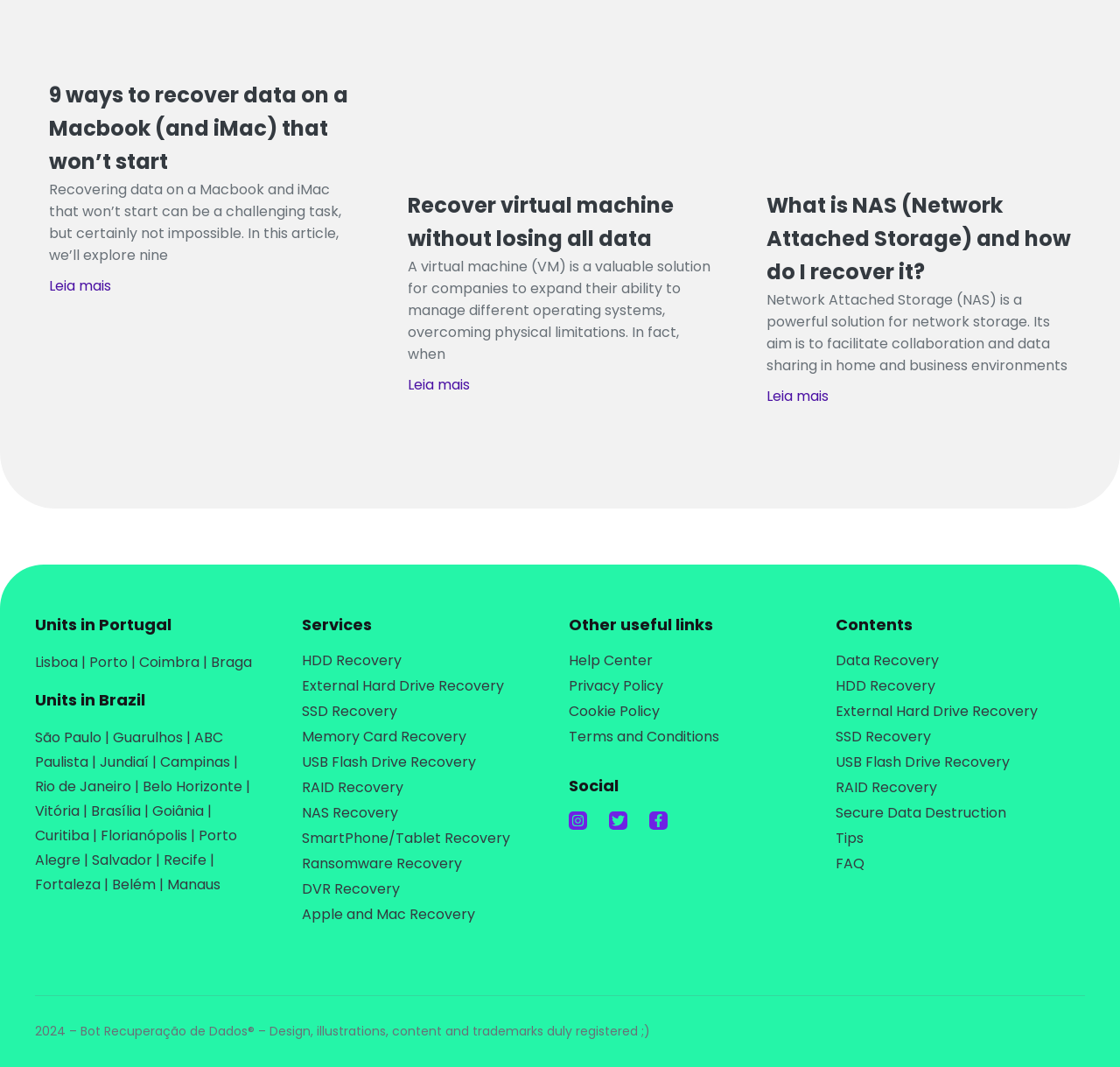Determine the bounding box coordinates of the region I should click to achieve the following instruction: "Learn more about Data Recovery". Ensure the bounding box coordinates are four float numbers between 0 and 1, i.e., [left, top, right, bottom].

[0.746, 0.61, 0.969, 0.629]